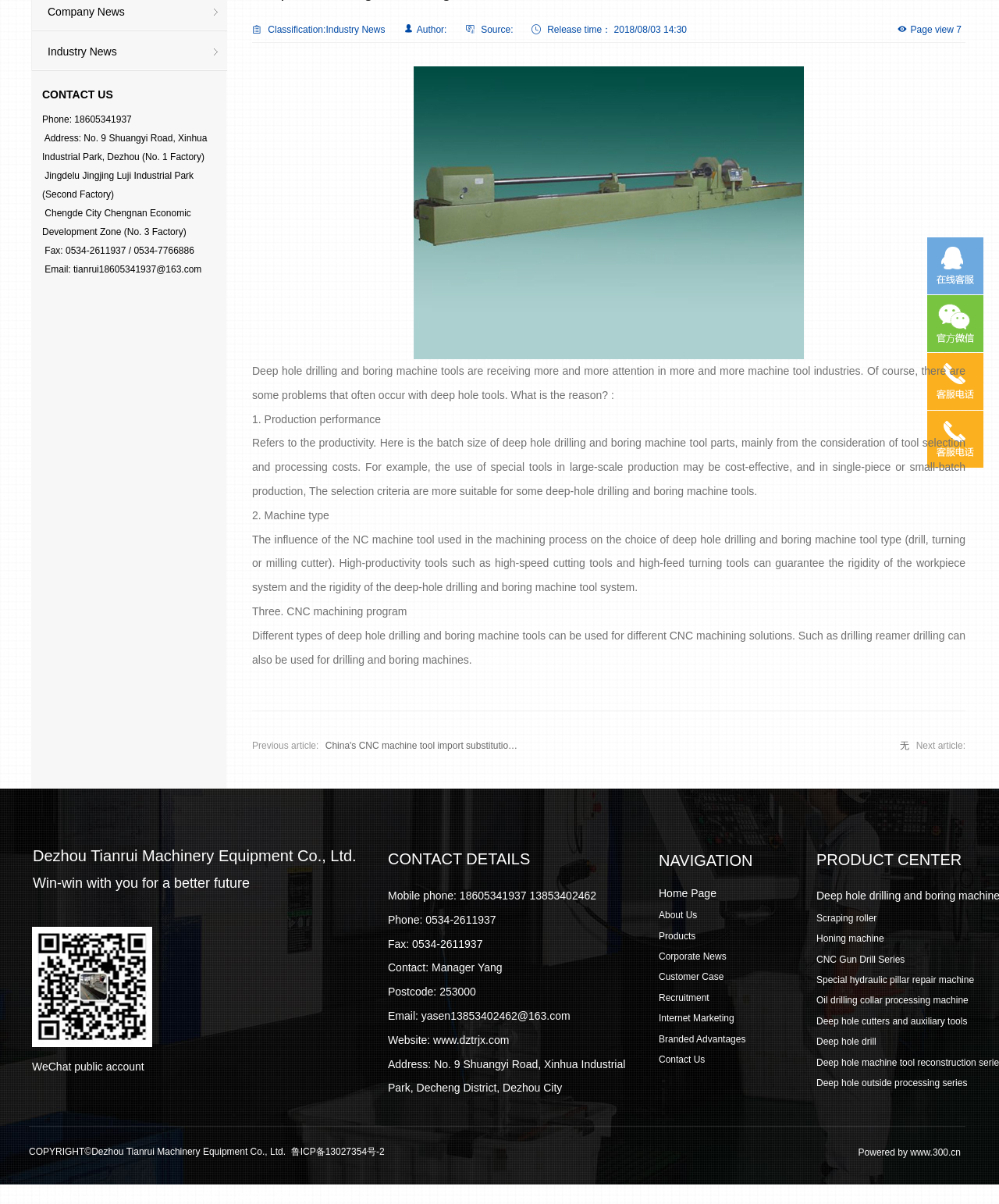Return the bounding box coordinates of the UI element that corresponds to this description: "鲁ICP备11024062号". The coordinates must be given as four float numbers in the range of 0 and 1, [left, top, right, bottom].

[0.184, 0.989, 0.269, 0.998]